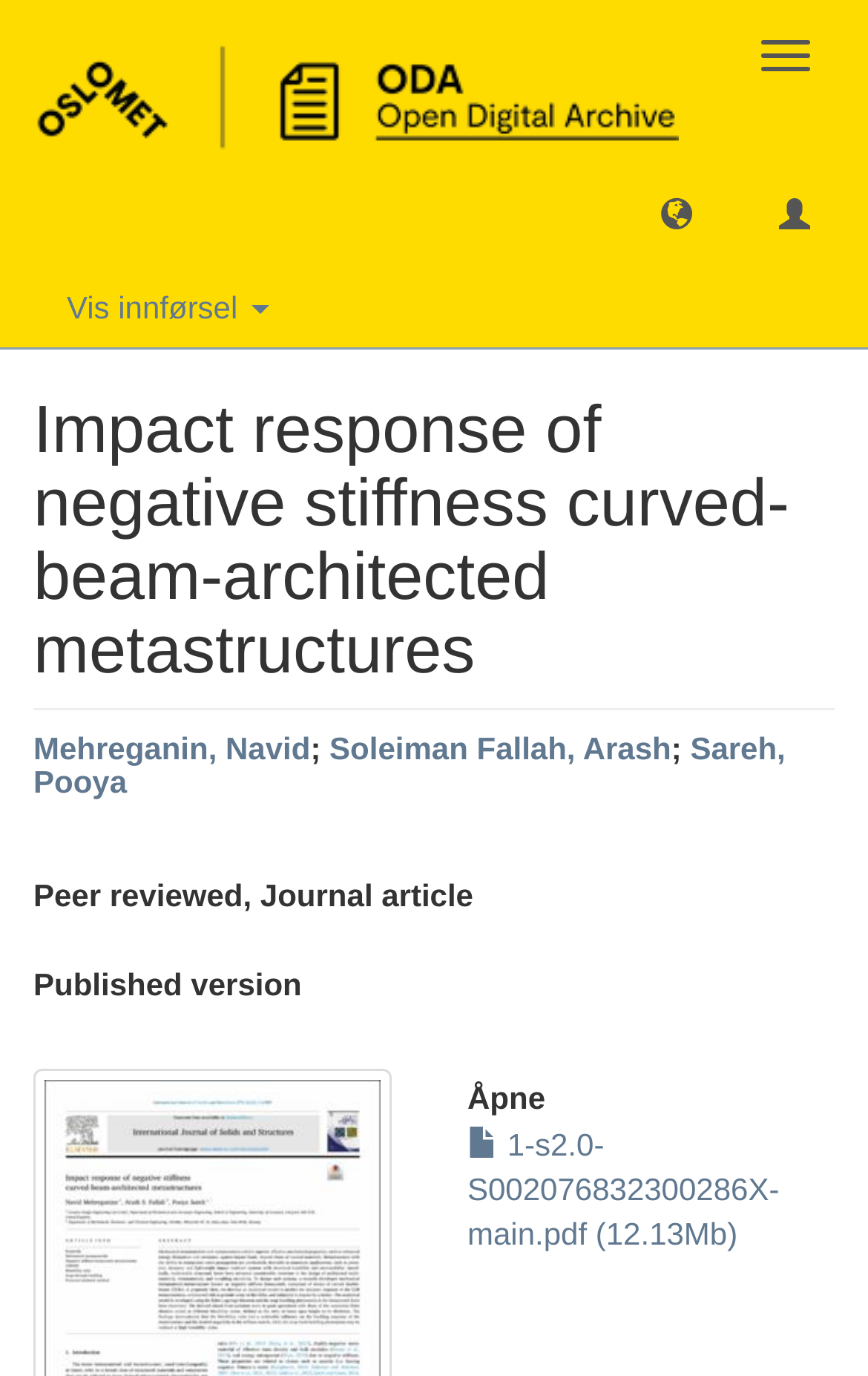Determine the bounding box of the UI element mentioned here: "Sareh, Pooya". The coordinates must be in the format [left, top, right, bottom] with values ranging from 0 to 1.

[0.038, 0.531, 0.905, 0.582]